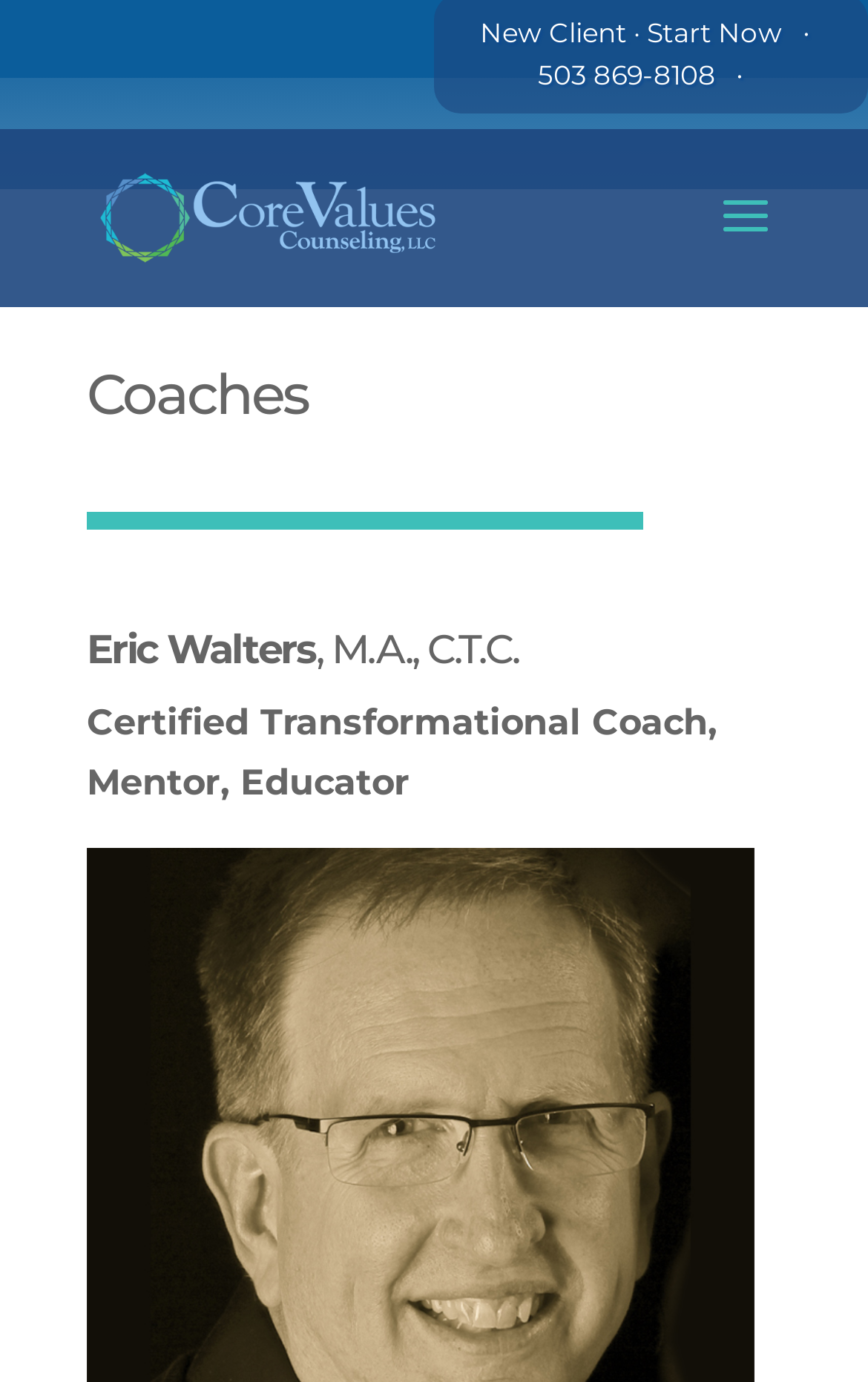How many coaches are listed on the page?
Answer the question with as much detail as possible.

I found the information about the coaches by looking at the heading element with the text 'Coaches', and then found the heading element below it with the name 'Eric Walters, M.A., C.T.C.', indicating that there is at least one coach listed on the page.